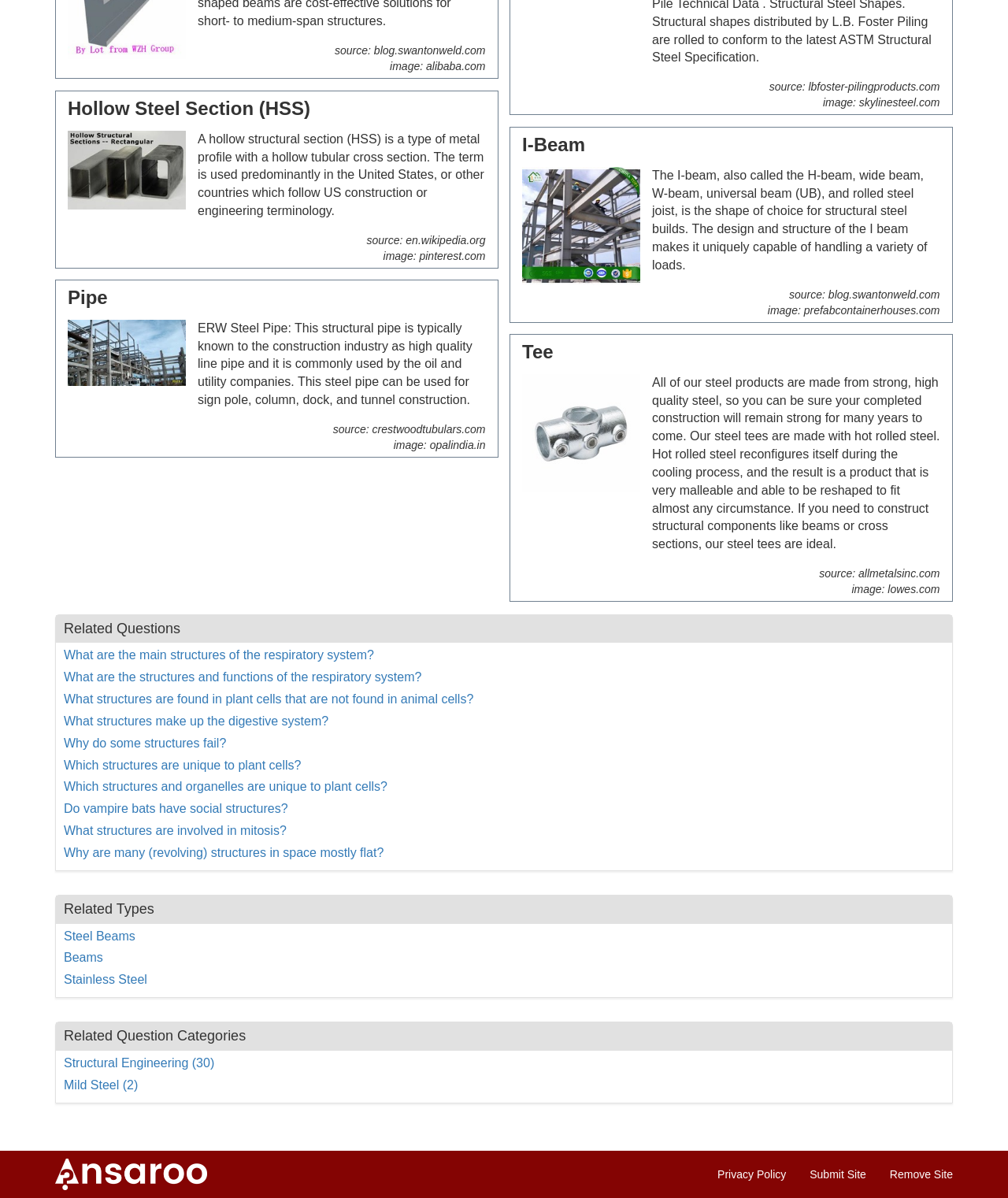Locate the bounding box of the user interface element based on this description: "Mild Steel (2)".

[0.063, 0.9, 0.137, 0.911]